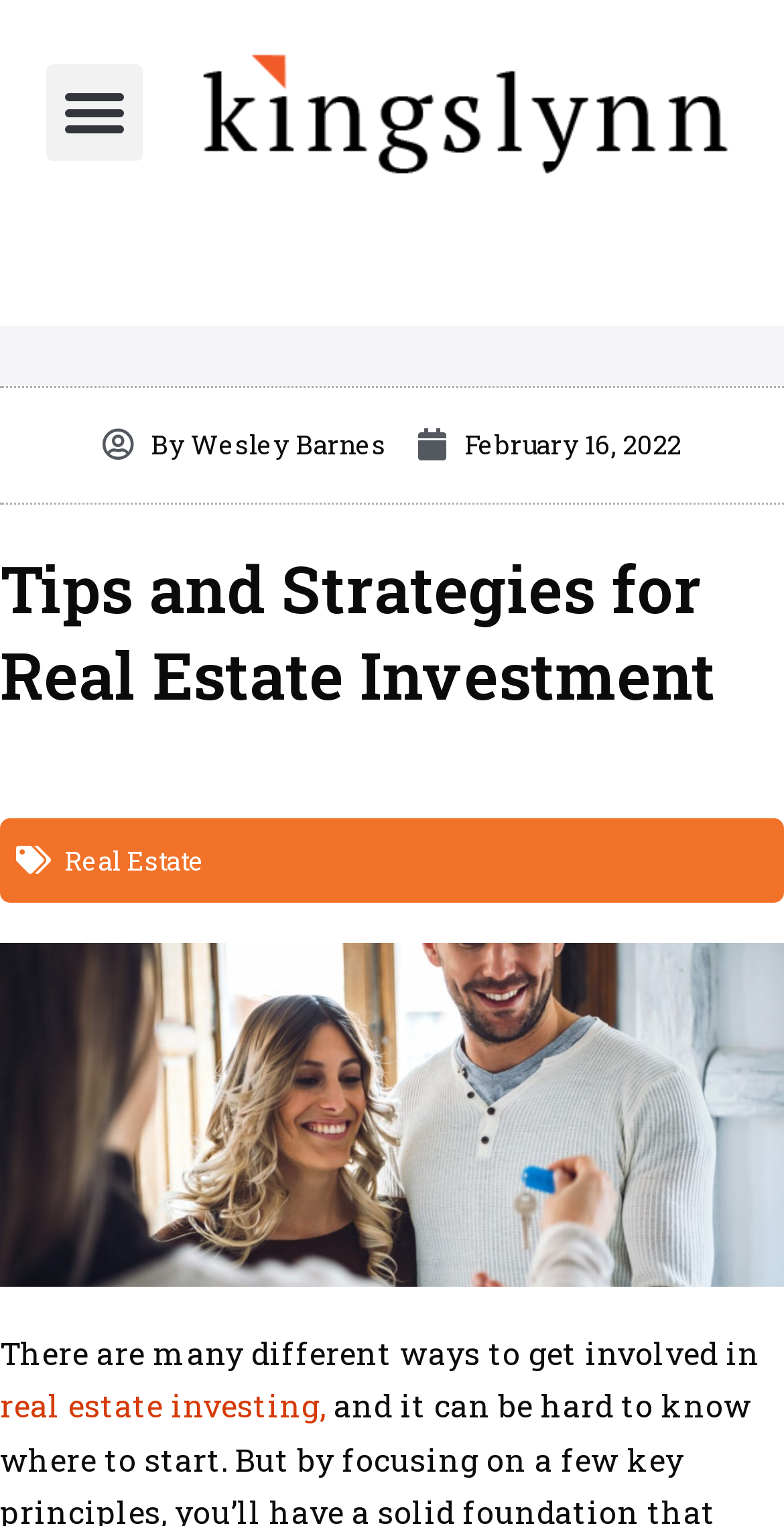Locate the bounding box of the UI element described in the following text: "alt="kingslynn-logo"".

[0.241, 0.026, 0.949, 0.121]